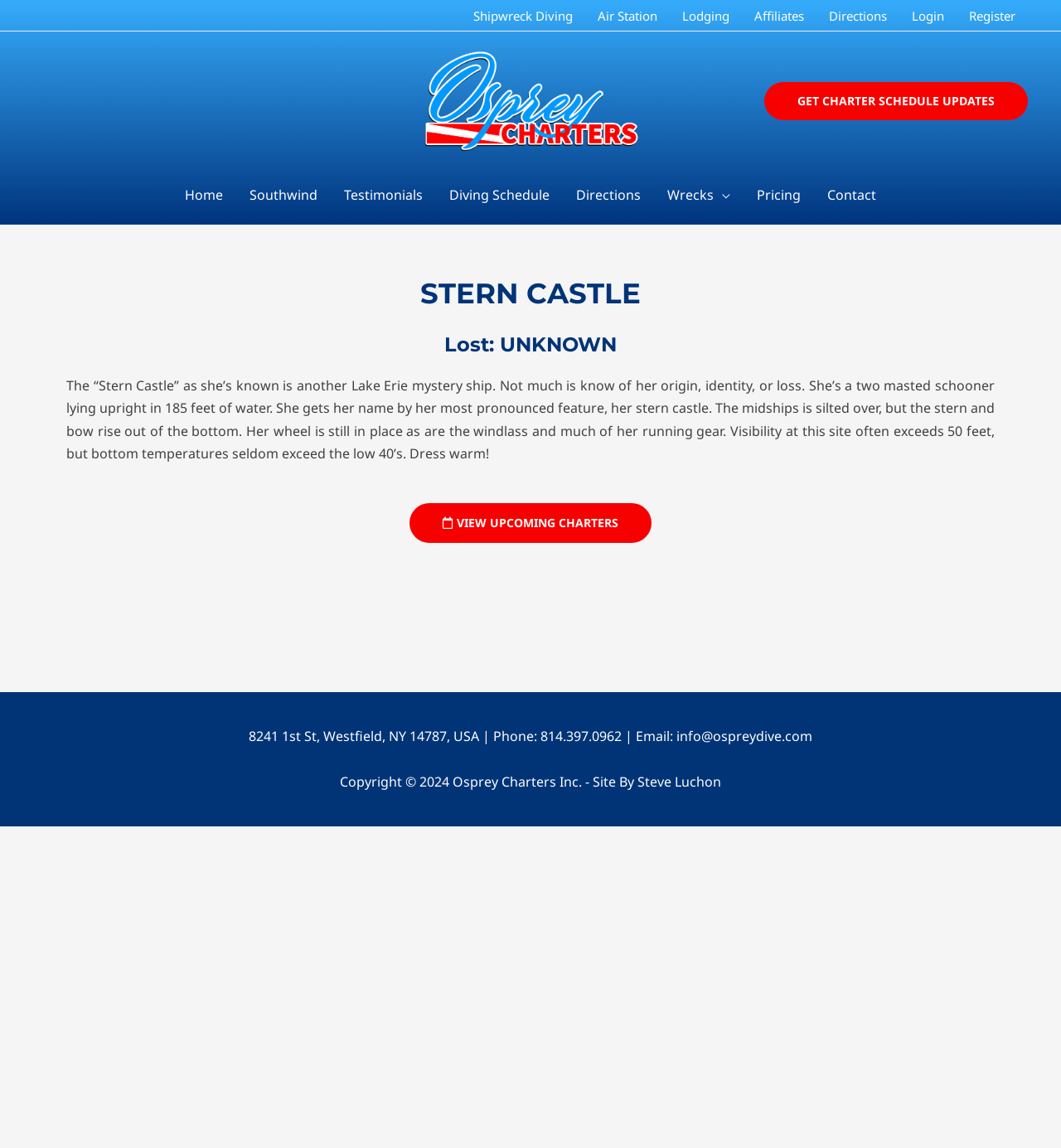Provide the bounding box coordinates of the HTML element this sentence describes: "Get Charter Schedule Updates". The bounding box coordinates consist of four float numbers between 0 and 1, i.e., [left, top, right, bottom].

[0.72, 0.071, 0.969, 0.104]